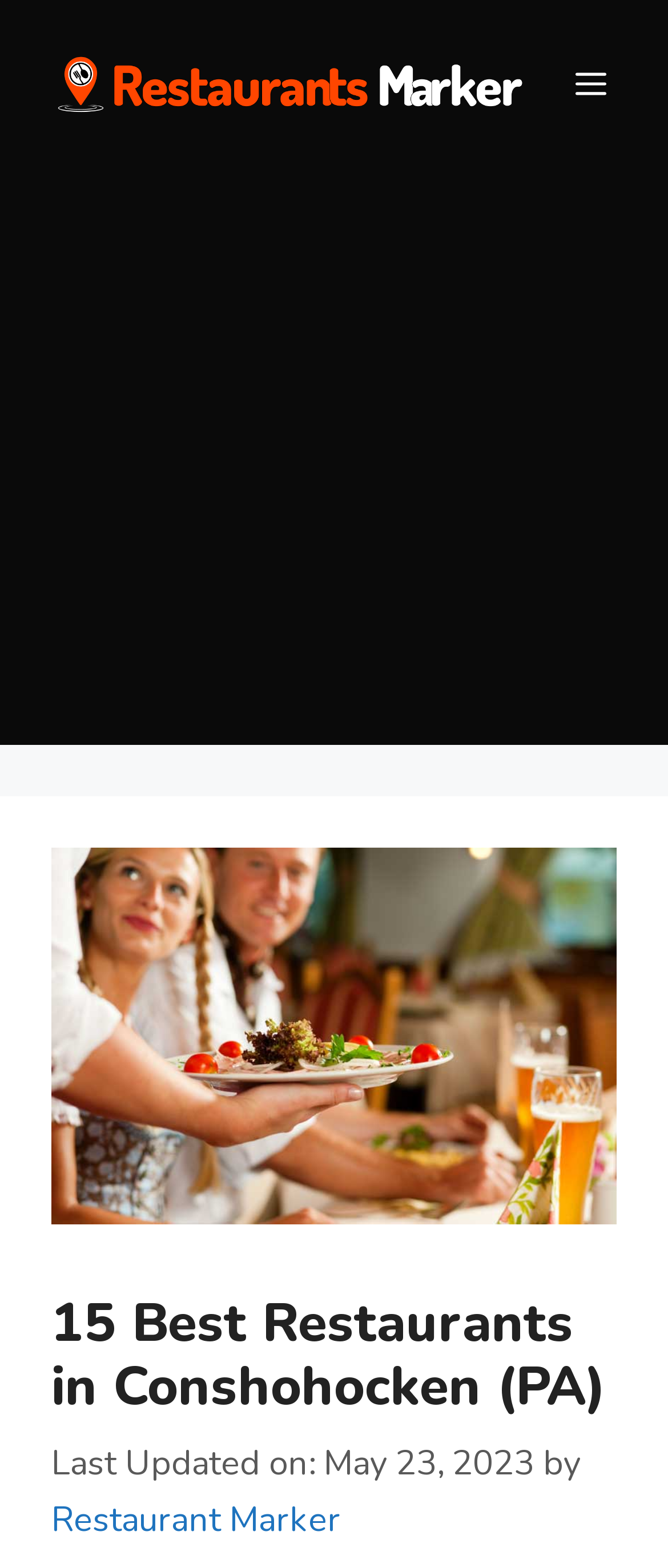Can you find the bounding box coordinates for the UI element given this description: "Restaurant Marker"? Provide the coordinates as four float numbers between 0 and 1: [left, top, right, bottom].

[0.077, 0.954, 0.51, 0.984]